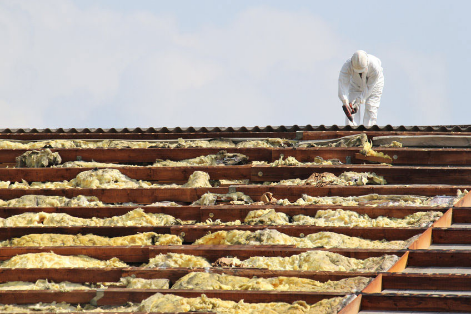Provide an in-depth description of the image you see.

The image depicts a worker in protective clothing performing inspection or maintenance work on a roof covered in yellow insulation material. The worker, dressed in a white suit and a helmet, is carefully positioned on the sloped roof, demonstrating the necessary precautions taken when dealing with potentially hazardous materials, possibly associated with asbestos. The vibrant insulation material, scattered across the wooden beams, indicates a construction or renovation site where safety measures are critical. The background features a clear sky, suggesting a bright working day, which is ideal for such outdoor activities. This visual emphasizes the importance of safety in construction practices, particularly regarding materials that may pose health risks.